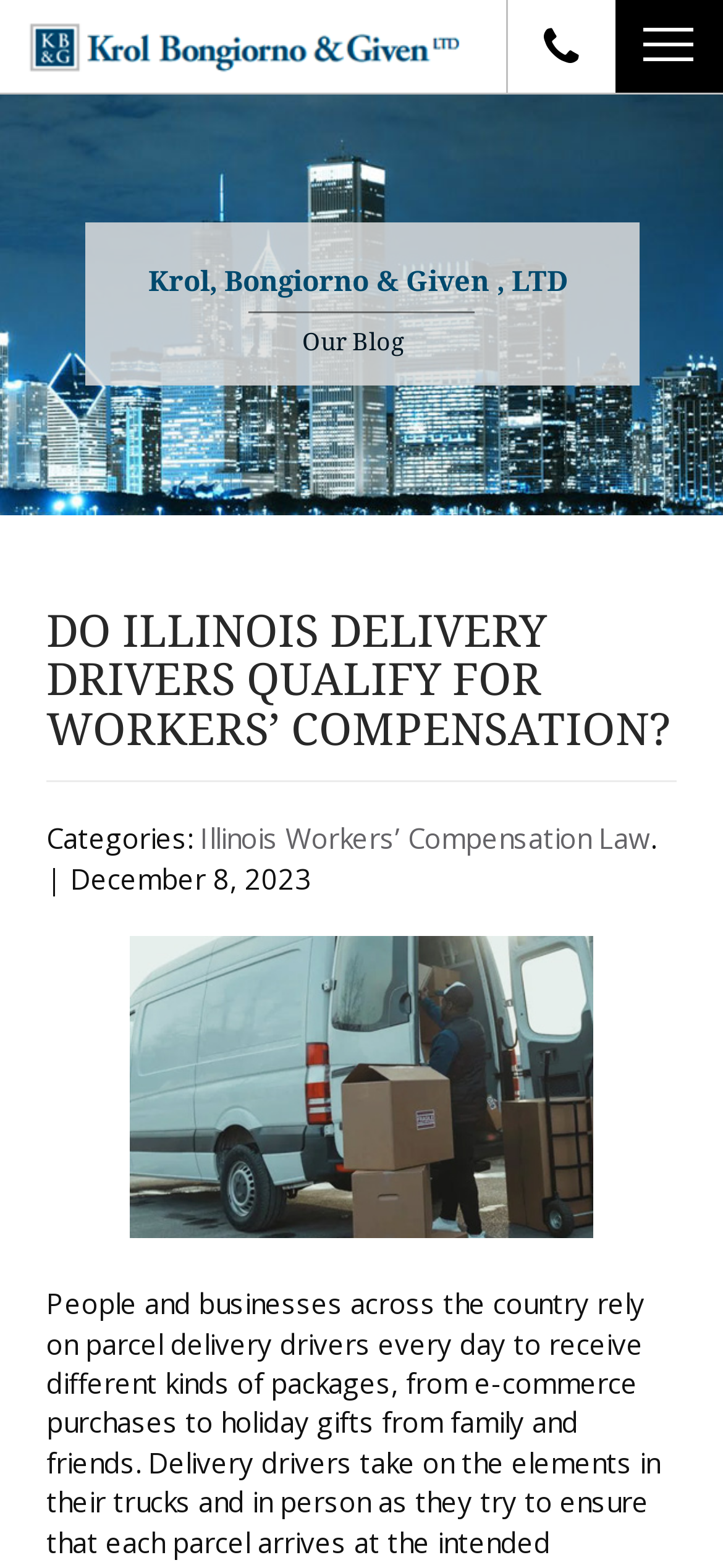Please examine the image and answer the question with a detailed explanation:
What is the name of the law firm?

I found the name of the law firm by looking at the static text element with the bounding box coordinates [0.205, 0.169, 0.787, 0.19], which contains the text 'Krol, Bongiorno & Given, LTD'.